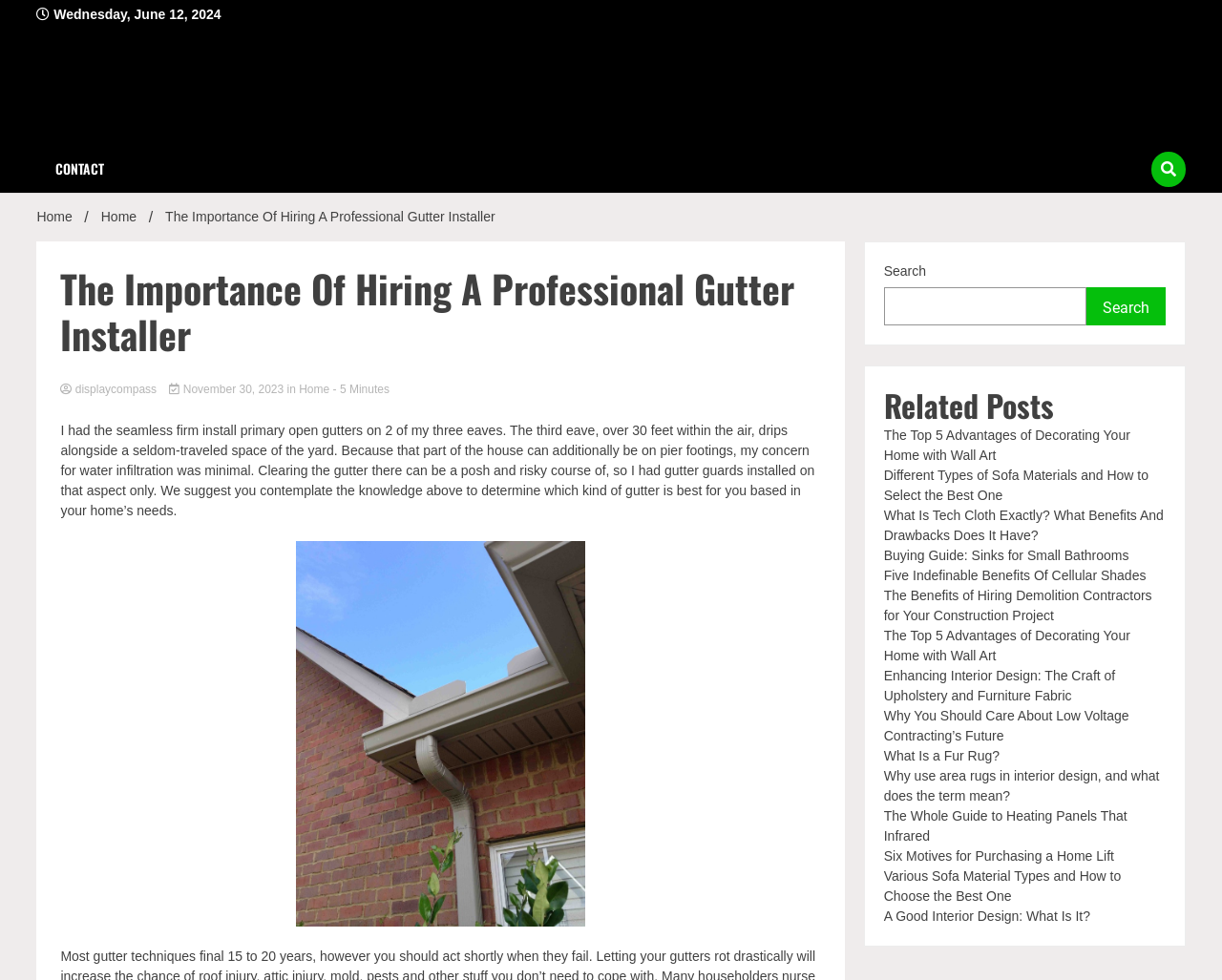Determine the bounding box coordinates of the target area to click to execute the following instruction: "Search for something."

[0.723, 0.293, 0.889, 0.332]